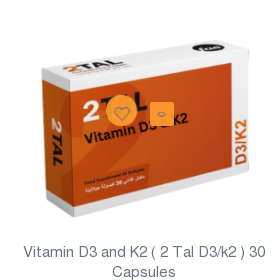Explain the image with as much detail as possible.

The image showcases a product packaging for "Vitamin D3 and K2 (2 Tal D3/k2) 30 Capsules." The box features a clean, modern design, predominantly in white with vibrant orange accents. Prominent on the front, the product name is displayed alongside the numbers "2 TAL," highlighting the brand. 

Accompanying icons of a heart and an eye suggest health and wellness benefits or features such as a wishlist option, inviting potential buyers to explore more about the product or favorite it for later. Below the packaging, the product title is clearly labeled, ensuring easy identification for shoppers. This product is positioned under the "Featured" section, suggesting it's a recommended item for consumers seeking dietary supplements. Overall, the image effectively conveys the product's purpose and appeal within a vibrant and visually engaging presentation.